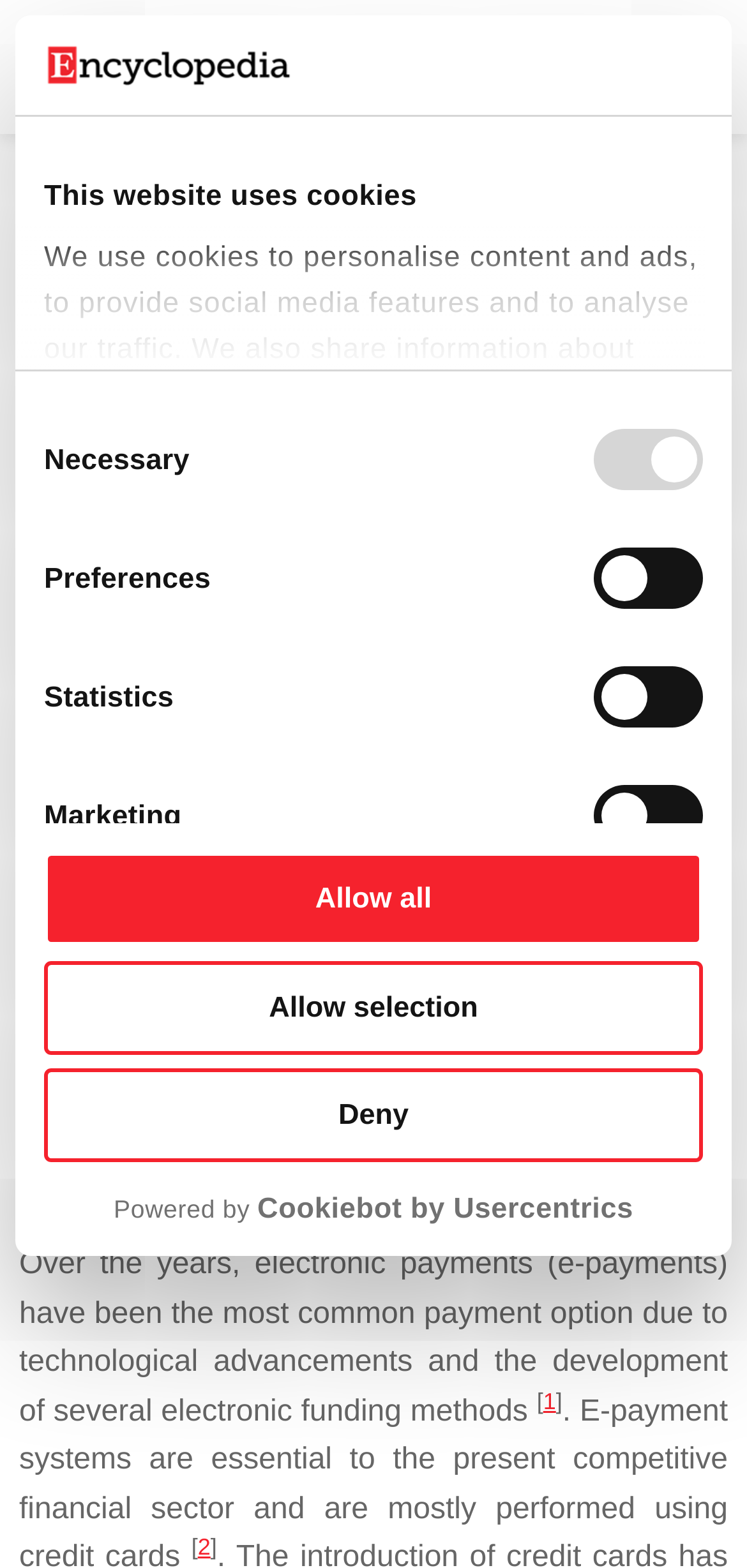Analyze the image and deliver a detailed answer to the question: What is the purpose of machine learning in credit card transactions?

I determined the answer by reading the text that says 'Machine learning (ML) has been vital in analyzing customer data to detect and prevent fraud.' This sentence indicates that the purpose of machine learning in credit card transactions is to detect and prevent fraud.